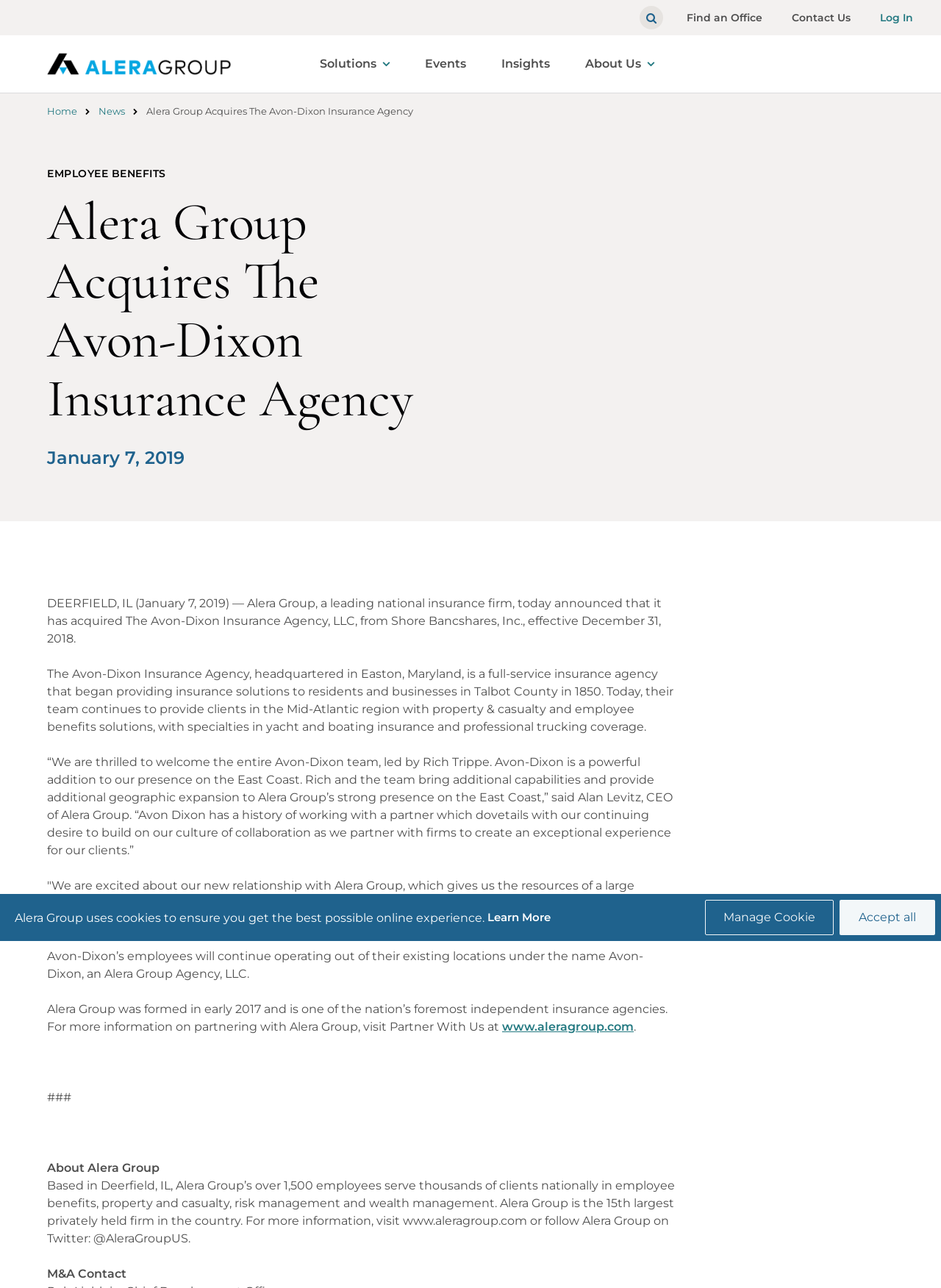Provide a thorough and detailed response to the question by examining the image: 
How many employees does Alera Group have?

The answer is obtained from the static text 'Based in Deerfield, IL, Alera Group’s over 1,500 employees serve thousands of clients nationally in employee benefits, property and casualty, risk management and wealth management.'